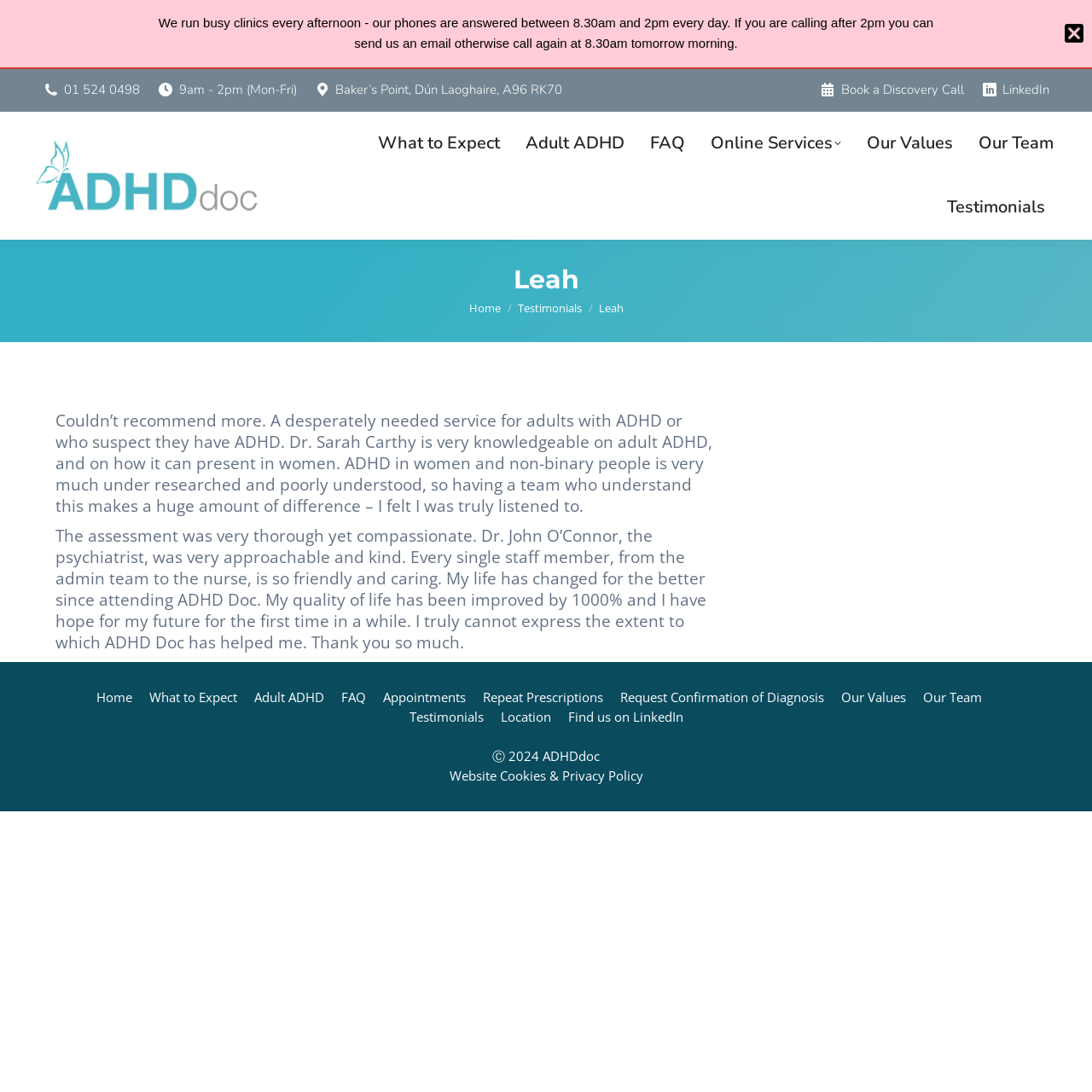Identify the bounding box coordinates of the area you need to click to perform the following instruction: "read the article about russian brides".

None